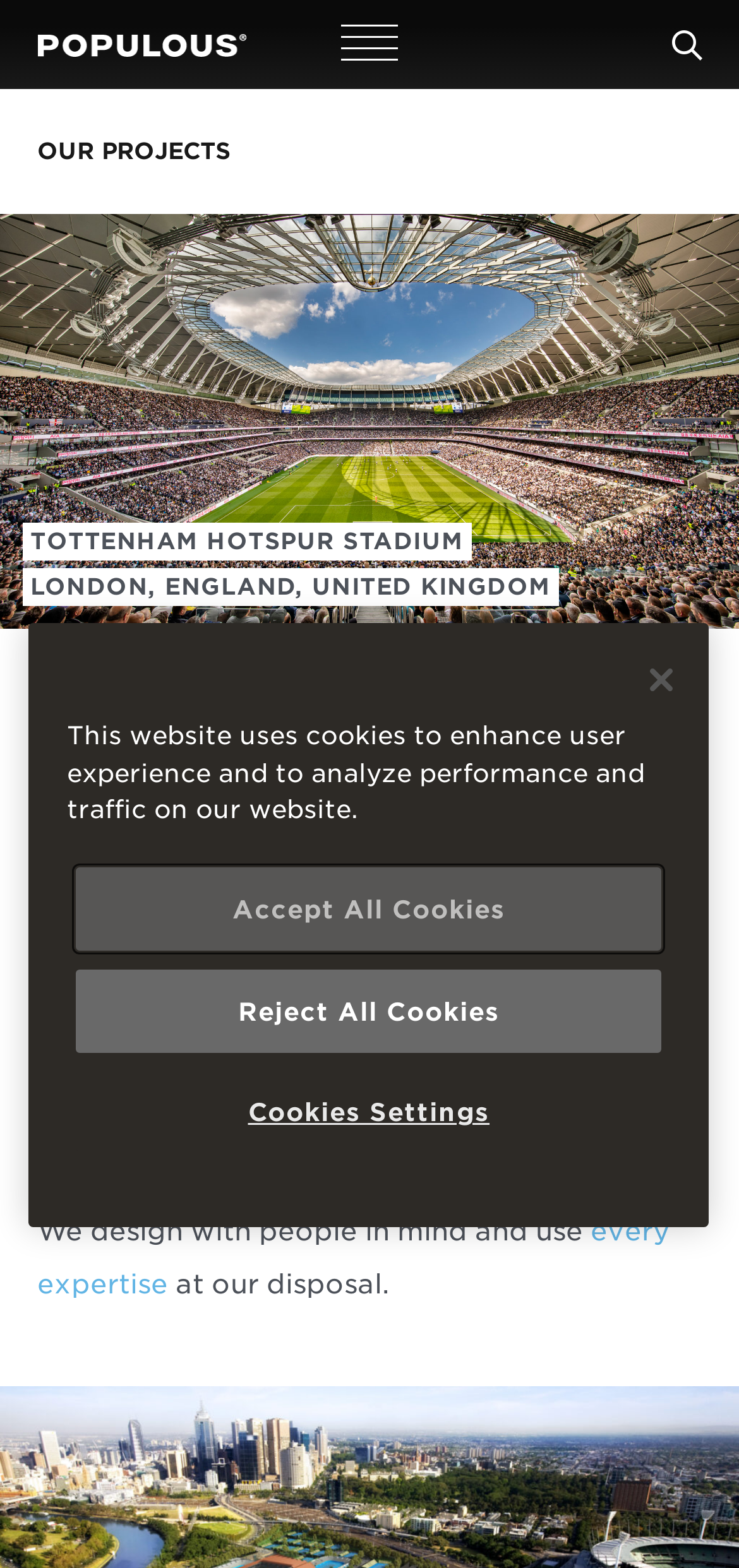What is the focus of the website's projects?
Observe the image and answer the question with a one-word or short phrase response.

Millions of people